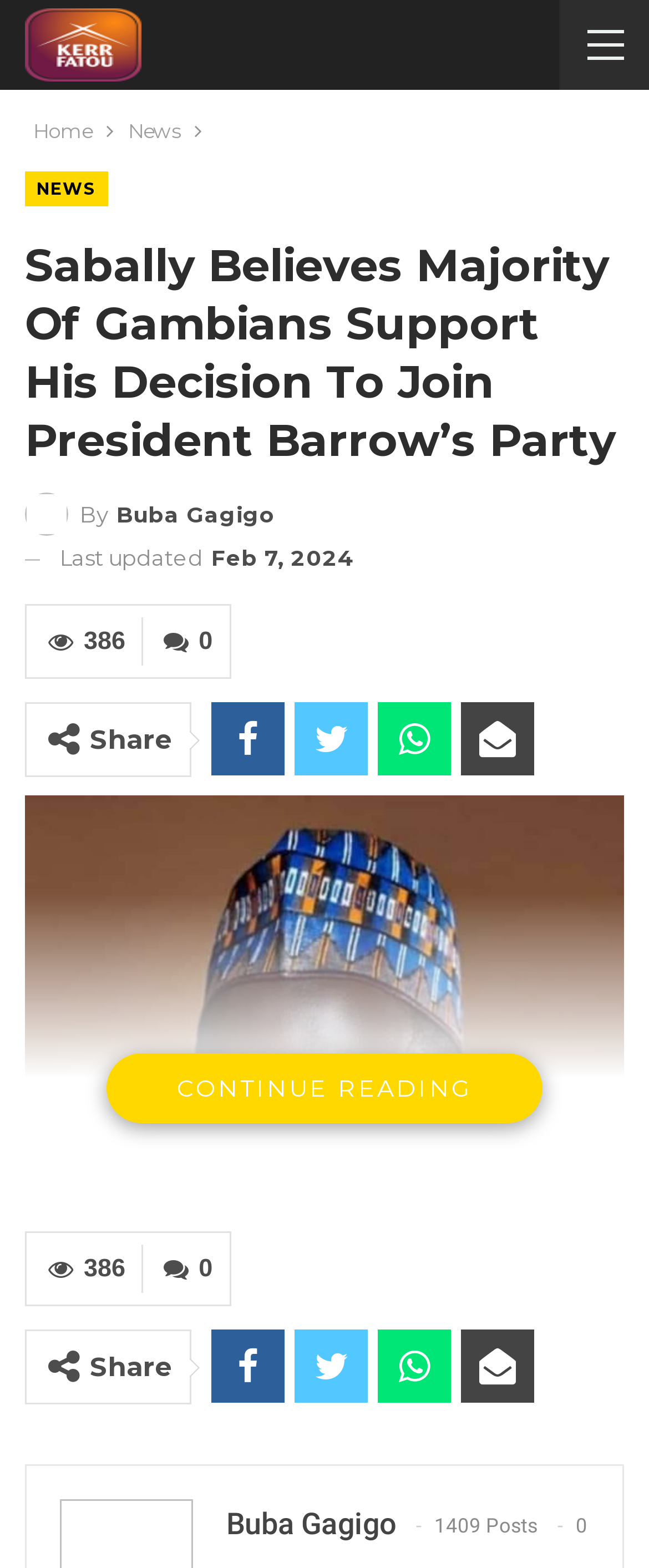Find the bounding box coordinates of the area that needs to be clicked in order to achieve the following instruction: "Share the article". The coordinates should be specified as four float numbers between 0 and 1, i.e., [left, top, right, bottom].

[0.138, 0.462, 0.267, 0.482]